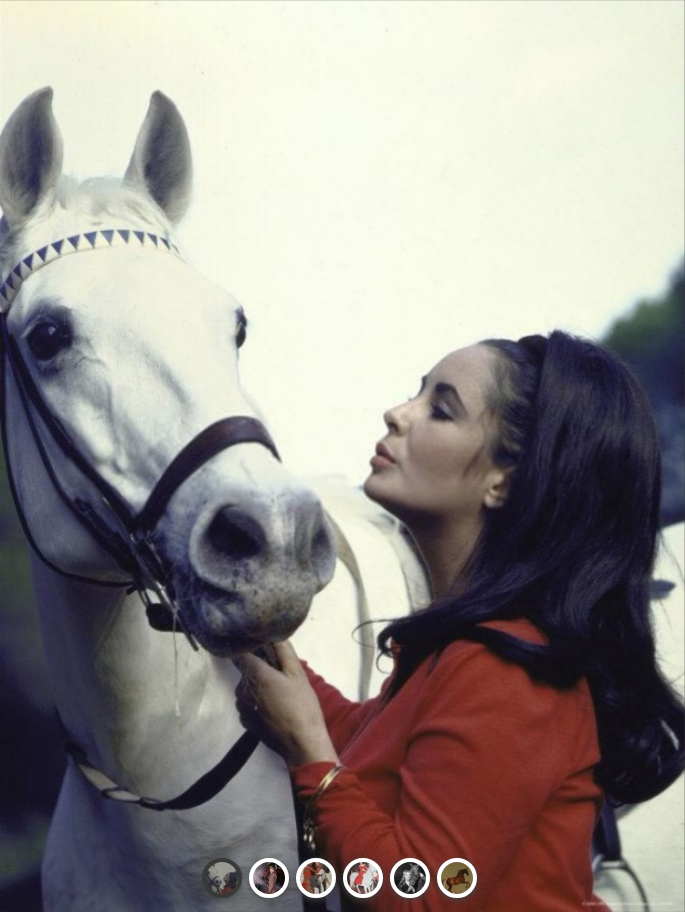Thoroughly describe the content and context of the image.

The image features a woman with long, flowing dark hair gently leaning towards a white horse, creating a tender moment between them. The horse, adorned with a stylish headband featuring a chevron pattern, gazes lovingly back at her. The woman is dressed in a vibrant red top, which contrasts beautifully with the horse's shimmering white coat. This heartfelt interaction captures a serene connection, emphasizing the bond between humans and animals. In the backdrop, soft greenery hints at an outdoor setting, enhancing the ethereal quality of the scene. The image is framed at the bottom with circular icons showcasing other similar heartfelt moments, inviting viewers to explore further.